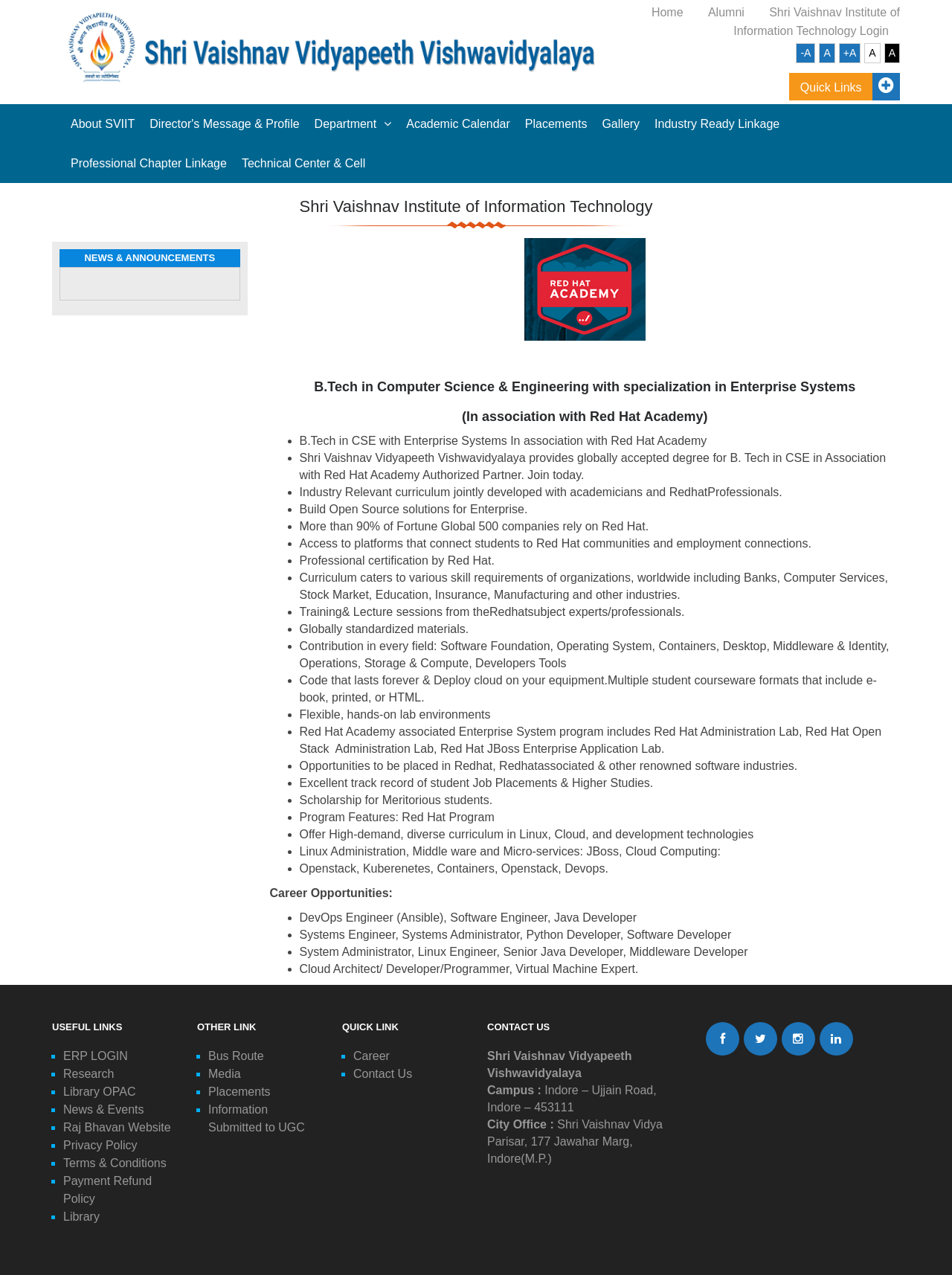Please find the bounding box coordinates of the clickable region needed to complete the following instruction: "Click the 'Alumni' link". The bounding box coordinates must consist of four float numbers between 0 and 1, i.e., [left, top, right, bottom].

[0.732, 0.001, 0.794, 0.017]